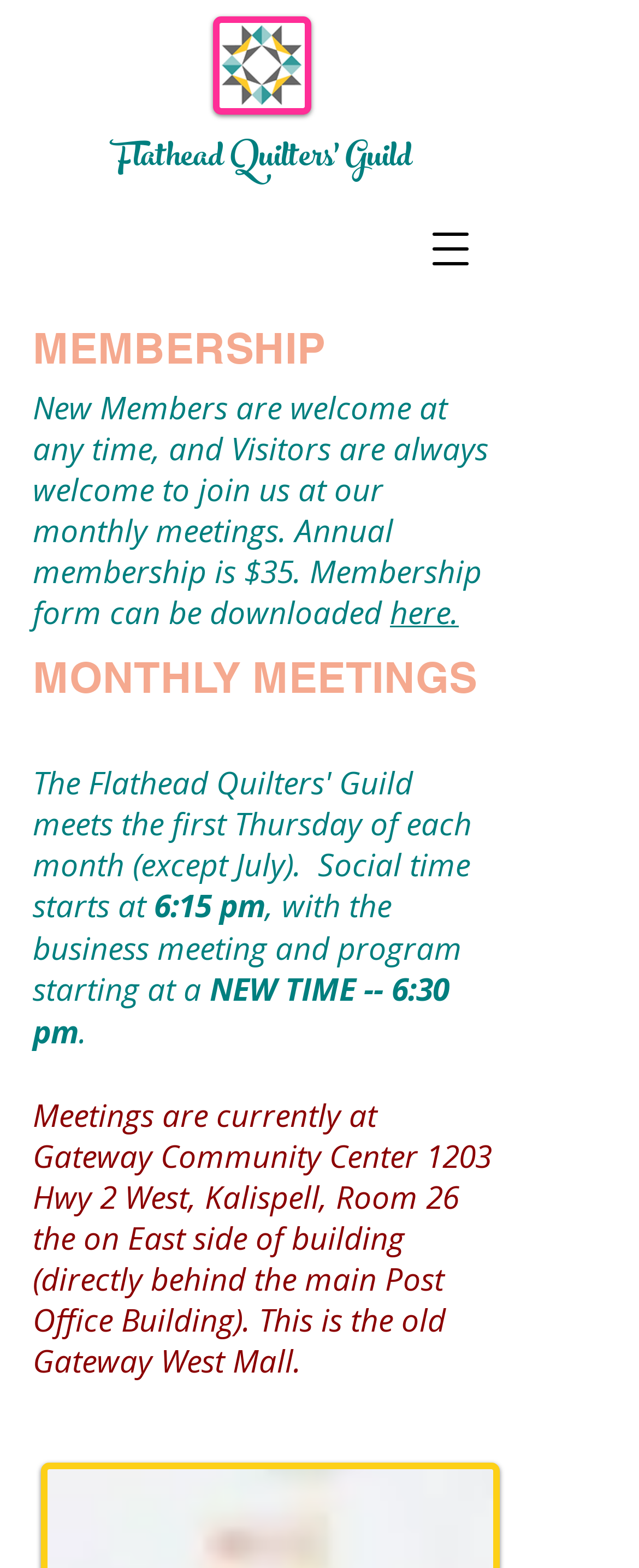Where are the monthly meetings held?
Look at the screenshot and respond with a single word or phrase.

Gateway Community Center